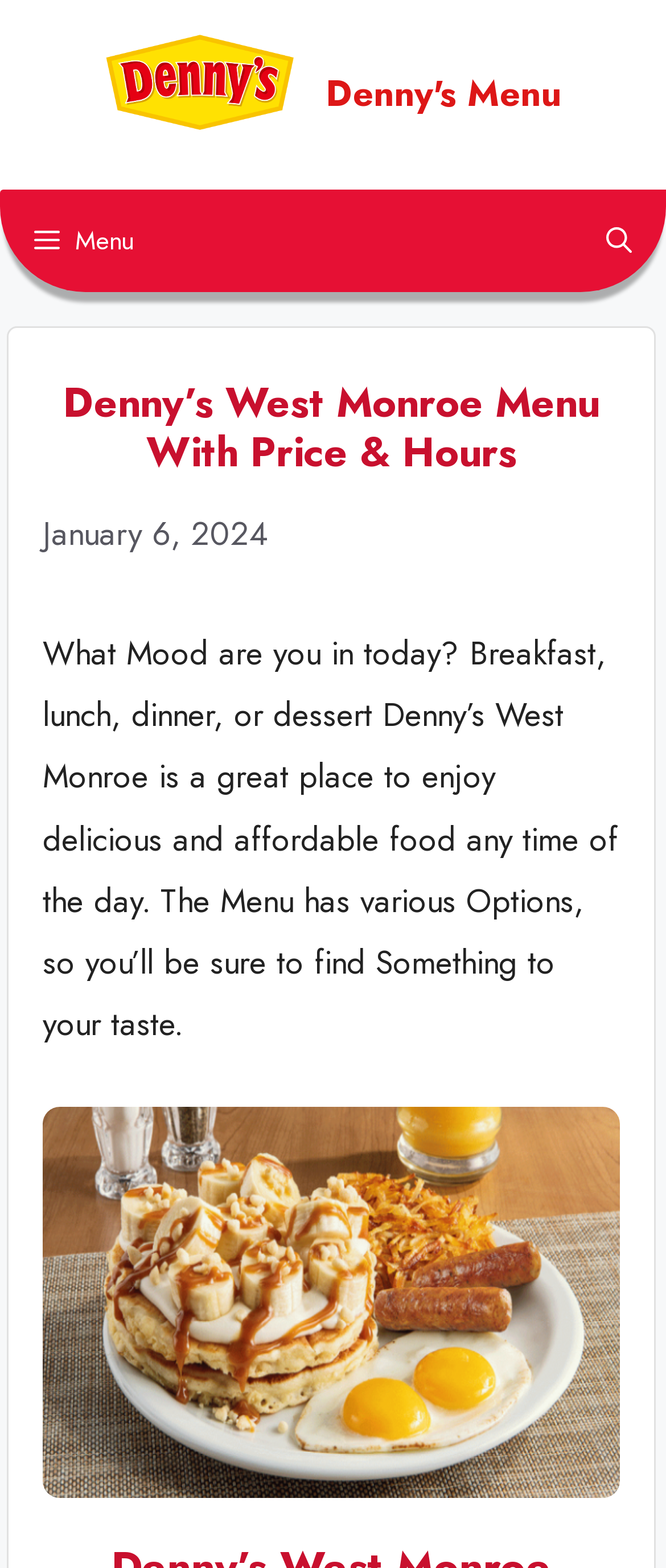What is the date mentioned on the webpage?
Kindly offer a detailed explanation using the data available in the image.

The date can be found by looking at the time element on the page, which says 'January 6, 2024'. This element is located below the heading and above the text describing the restaurant.